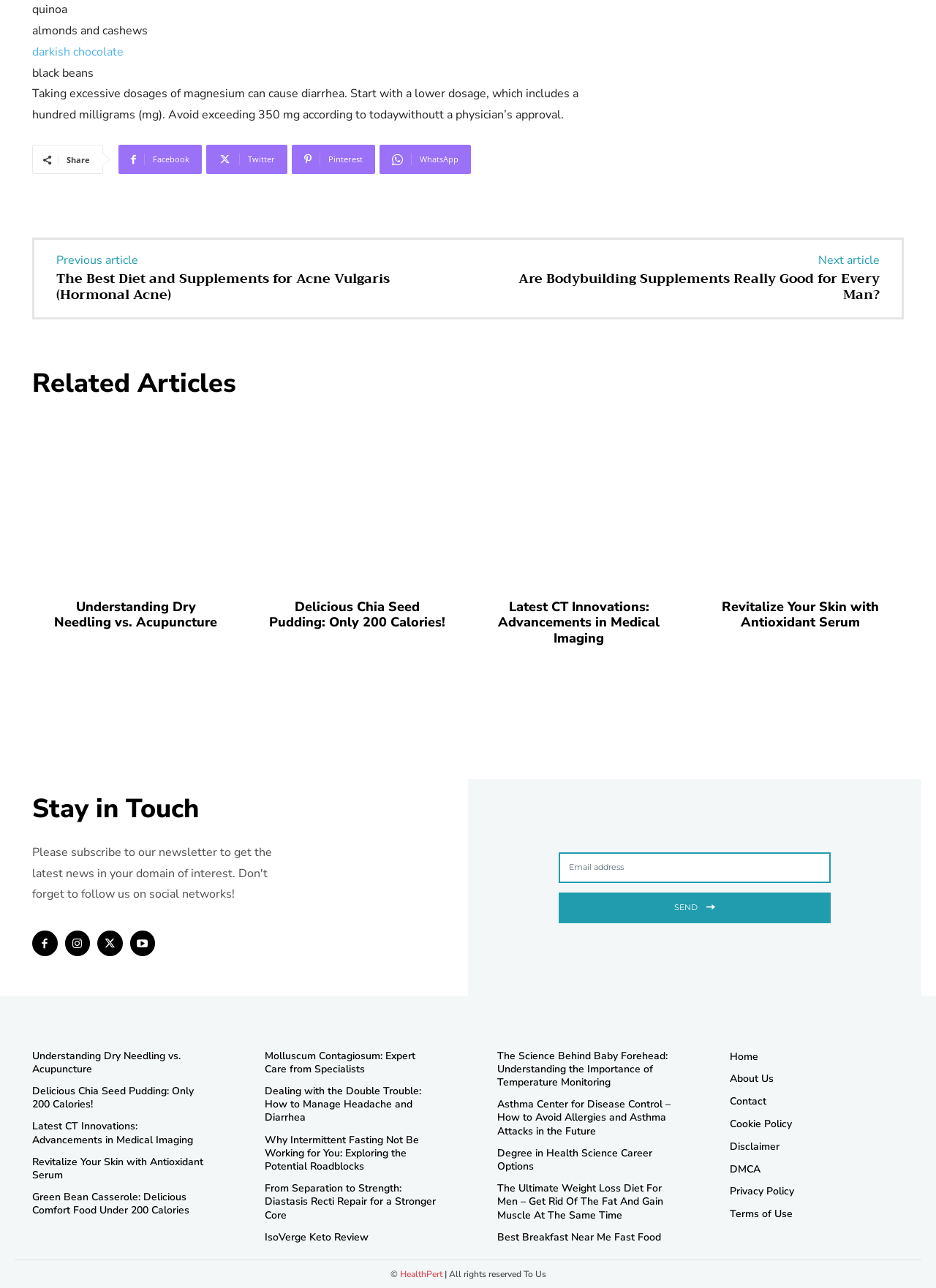Please give a succinct answer using a single word or phrase:
What is the section titled 'Related Articles' about?

Links to other health-related articles